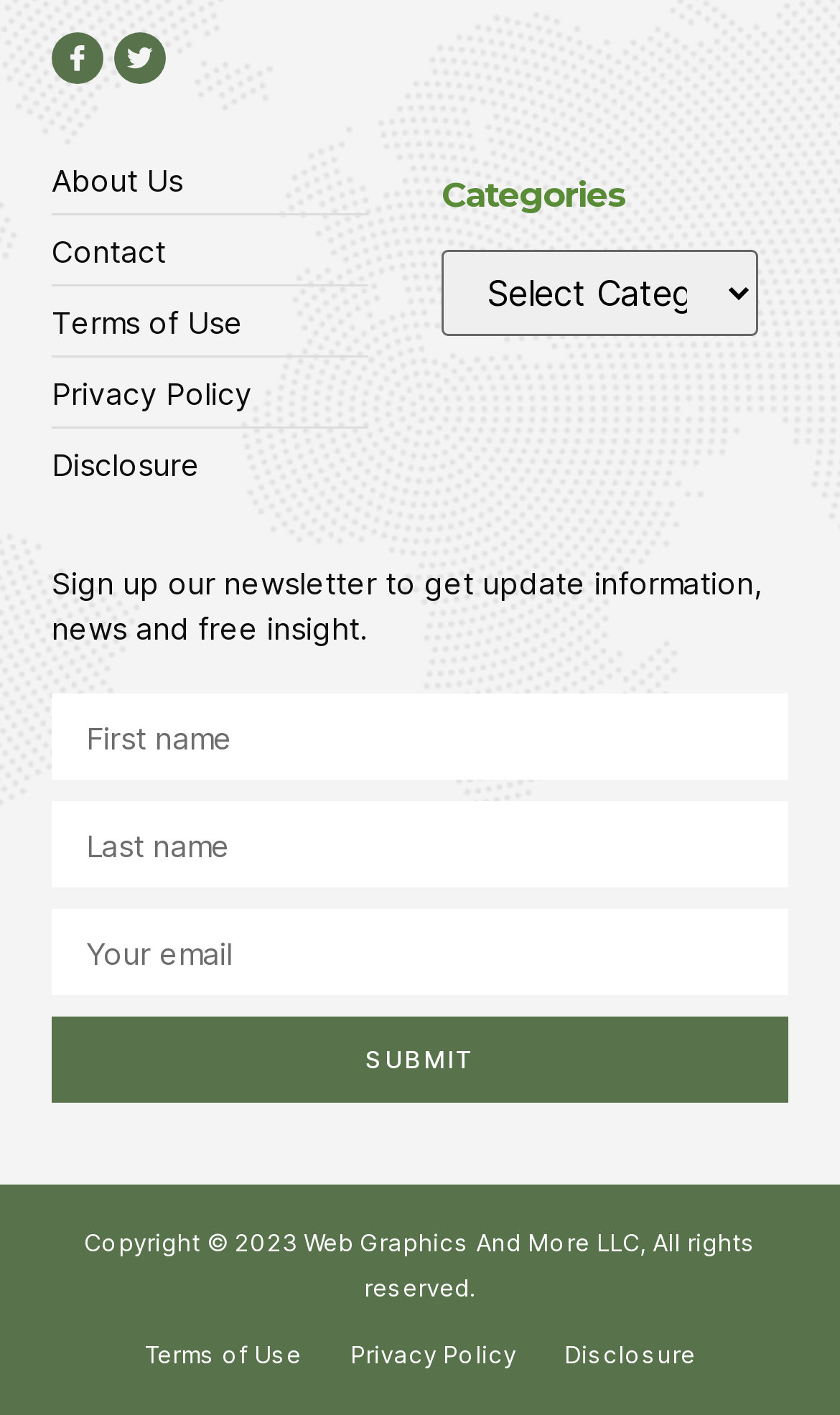Examine the image and give a thorough answer to the following question:
What is the purpose of the newsletter sign-up?

The webpage has a section that asks users to sign up for a newsletter, with a description stating that it will provide update information, news, and free insight.